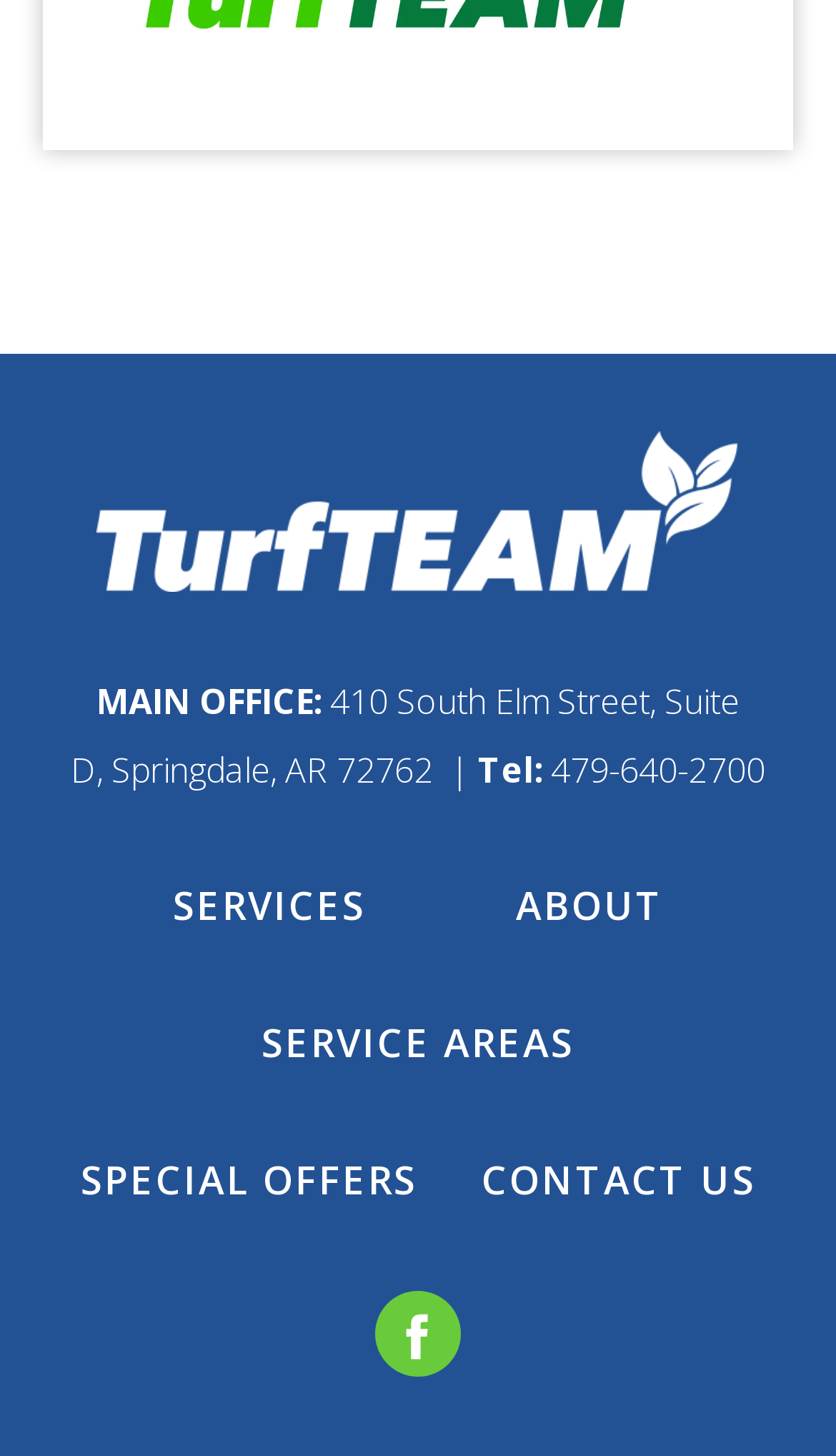Can you find the bounding box coordinates for the element that needs to be clicked to execute this instruction: "learn about services"? The coordinates should be given as four float numbers between 0 and 1, i.e., [left, top, right, bottom].

[0.206, 0.604, 0.437, 0.639]